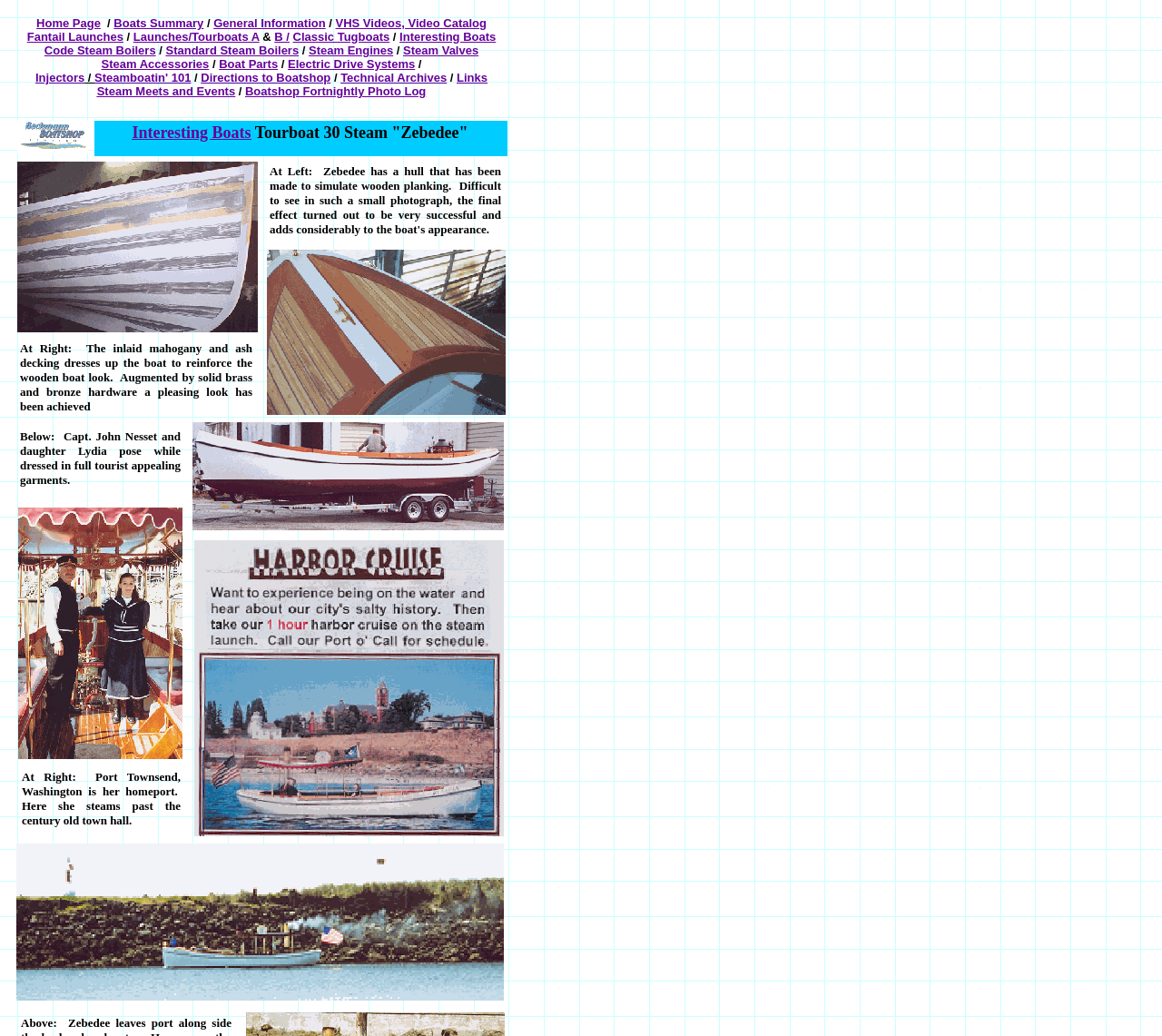Determine the bounding box for the HTML element described here: "Technical Archives". The coordinates should be given as [left, top, right, bottom] with each number being a float between 0 and 1.

[0.293, 0.068, 0.385, 0.082]